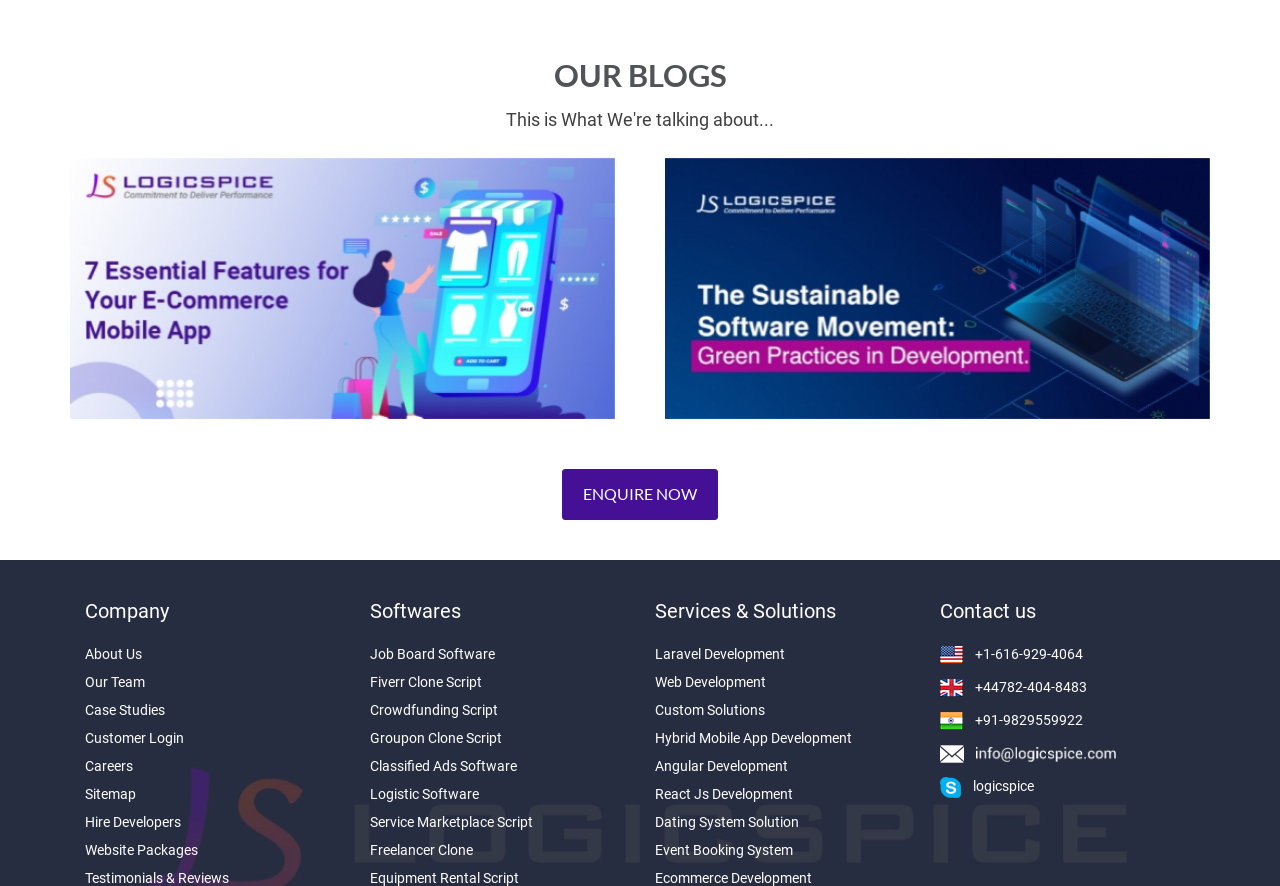What is the main topic of the webpage?
Please use the image to provide a one-word or short phrase answer.

Blogs